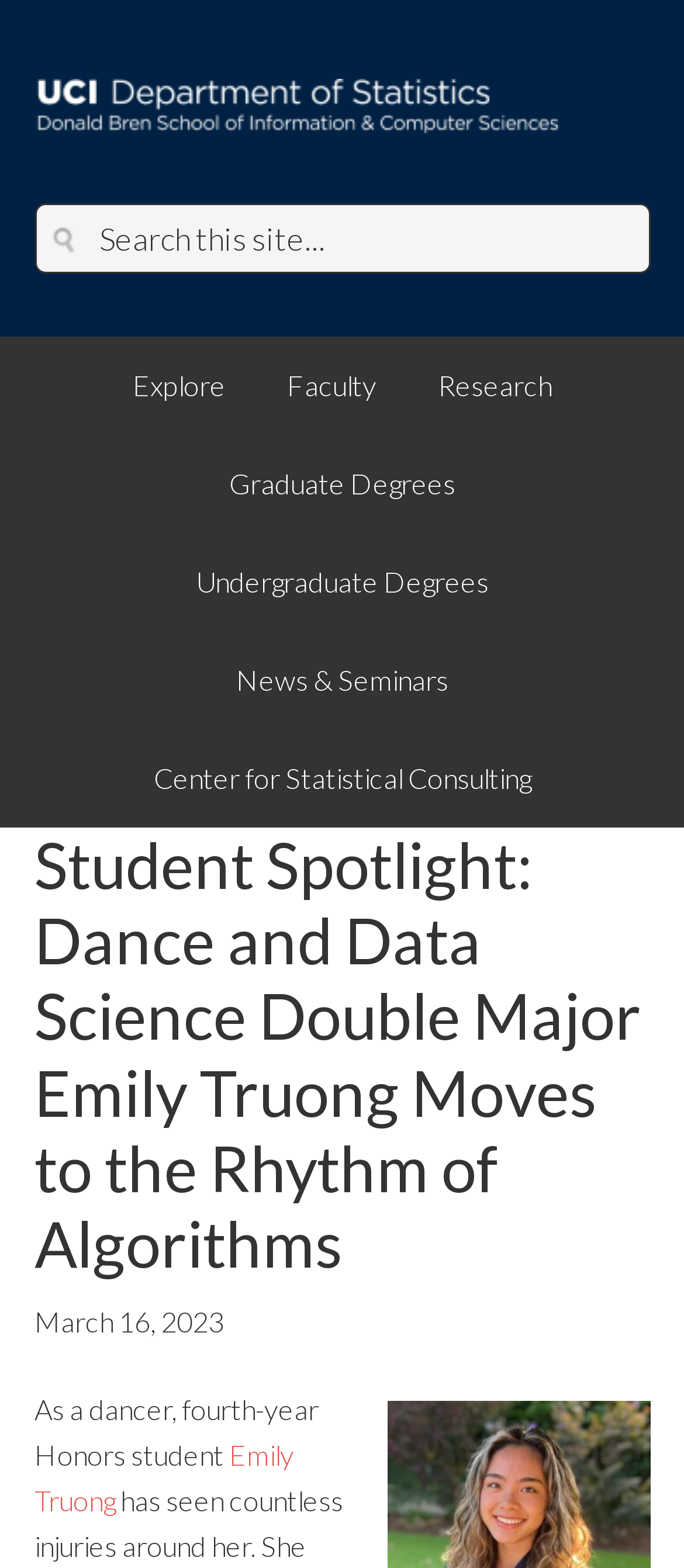For the element described, predict the bounding box coordinates as (top-left x, top-left y, bottom-right x, bottom-right y). All values should be between 0 and 1. Element description: Faculty

[0.378, 0.215, 0.591, 0.277]